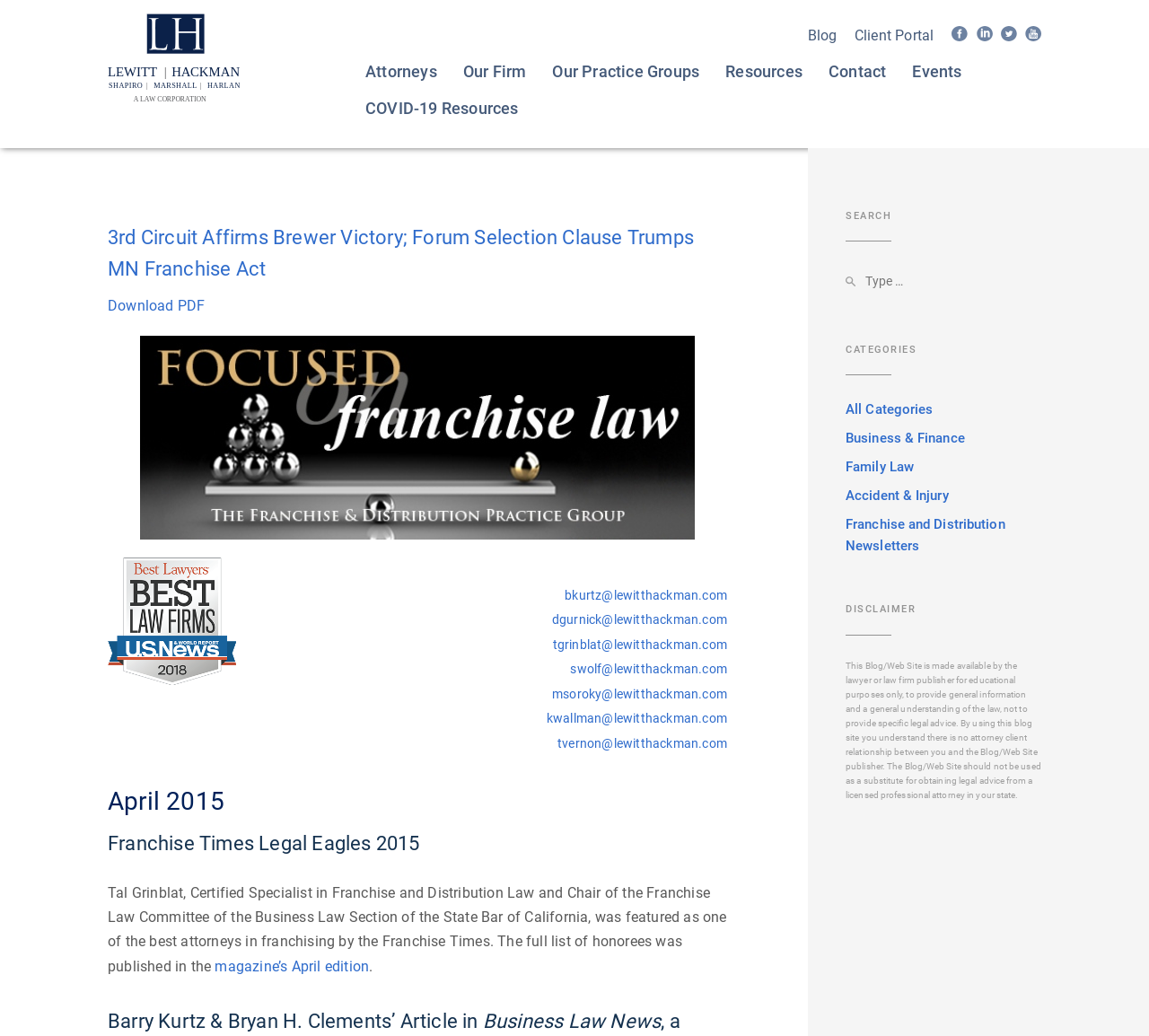Given the element description: "Contact", predict the bounding box coordinates of this UI element. The coordinates must be four float numbers between 0 and 1, given as [left, top, right, bottom].

None